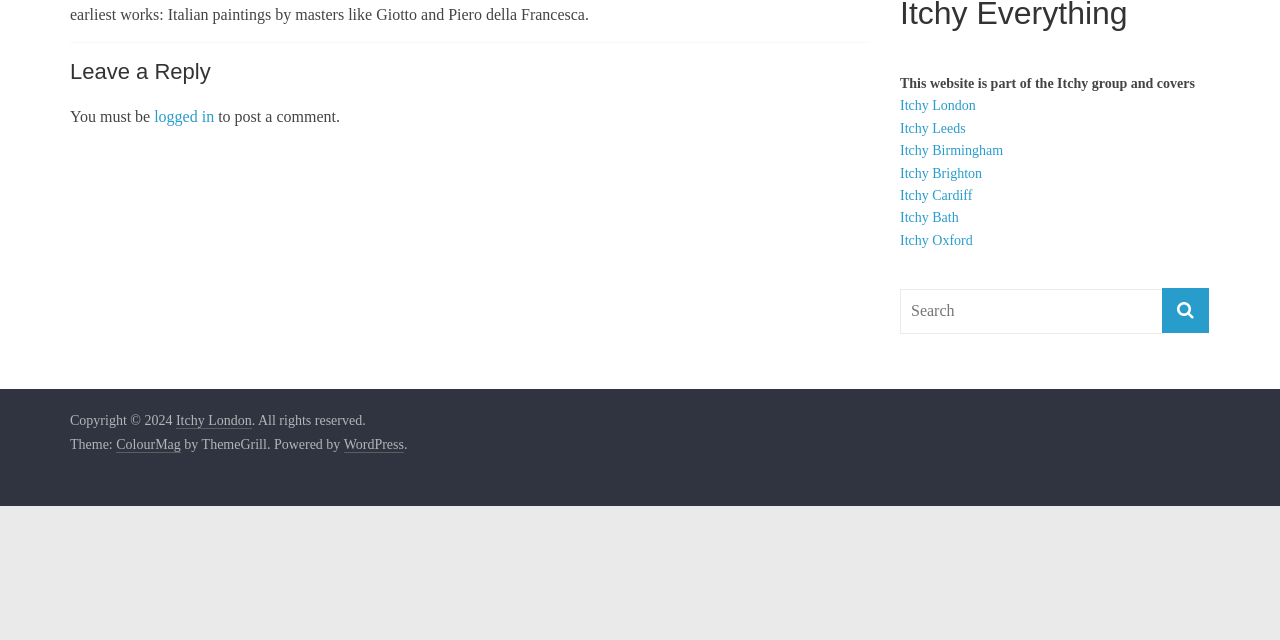Based on the element description WordPress, identify the bounding box of the UI element in the given webpage screenshot. The coordinates should be in the format (top-left x, top-left y, bottom-right x, bottom-right y) and must be between 0 and 1.

[0.268, 0.682, 0.316, 0.707]